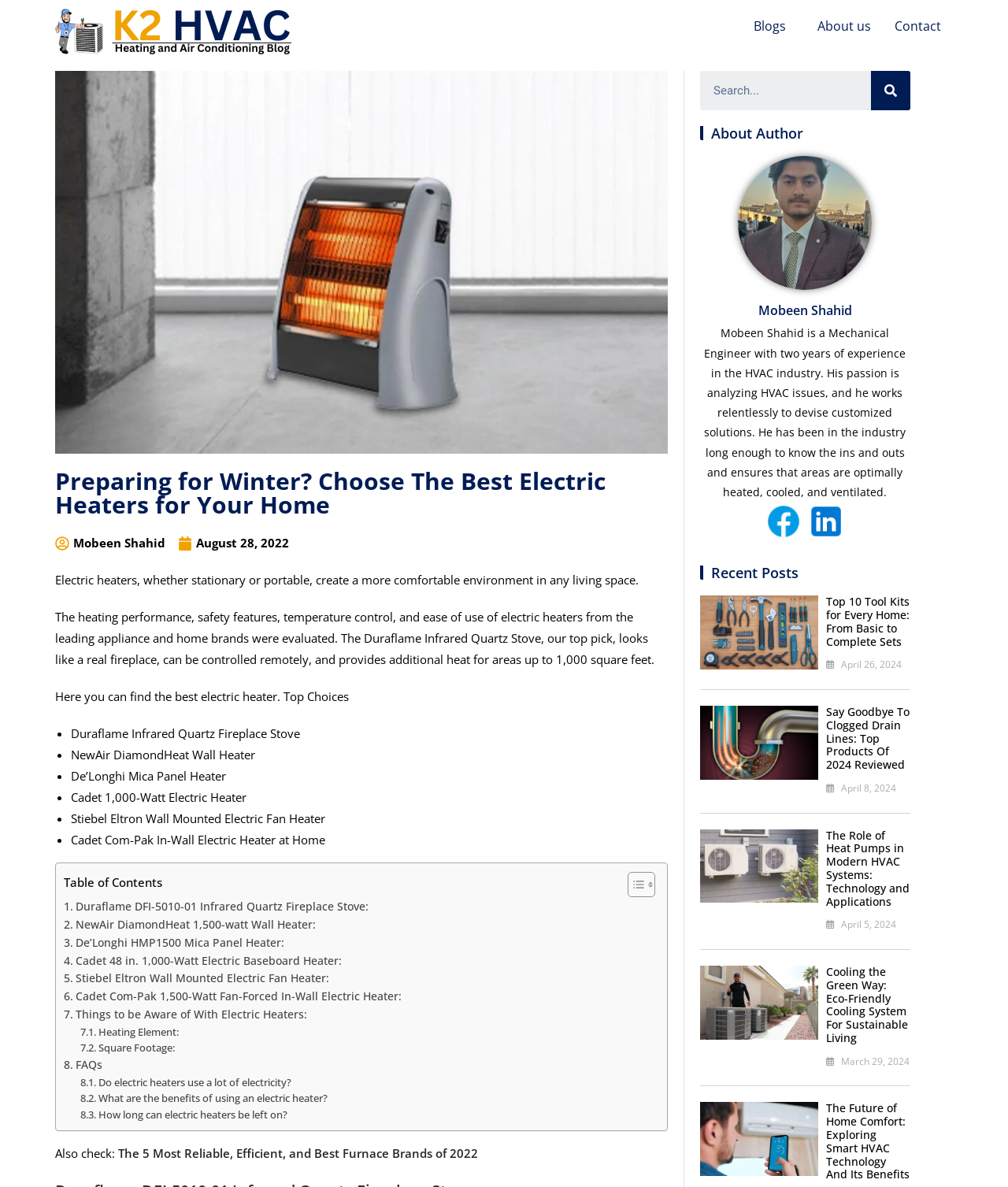Please determine the bounding box coordinates of the element to click in order to execute the following instruction: "Read the article about the best electric heaters". The coordinates should be four float numbers between 0 and 1, specified as [left, top, right, bottom].

[0.055, 0.396, 0.662, 0.435]